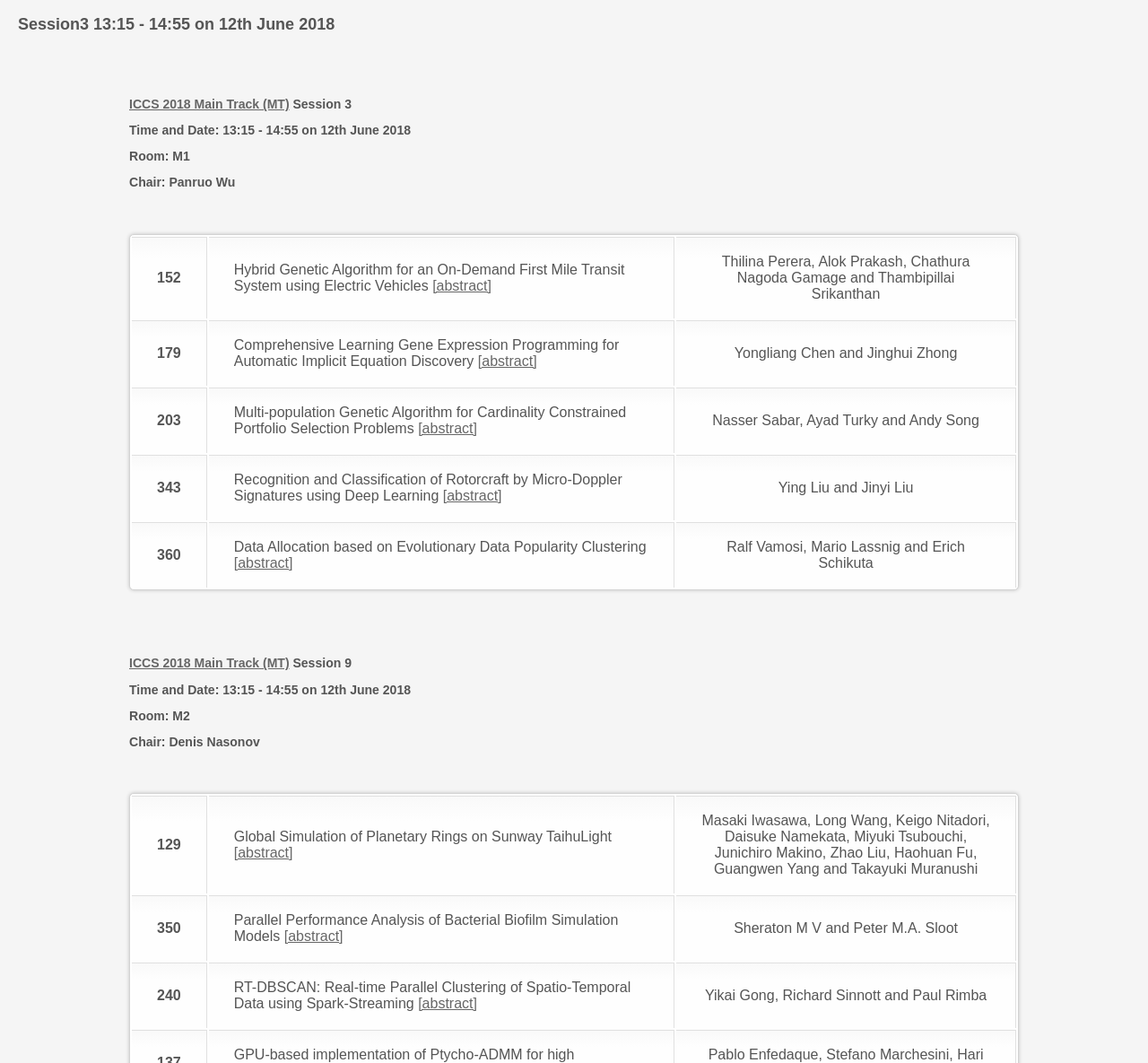Given the content of the image, can you provide a detailed answer to the question?
What is the room number for Session 3?

I looked for the heading 'Room:' under the 'ICCS 2018 Main Track (MT) Session 3' section and found the room number 'M1'.